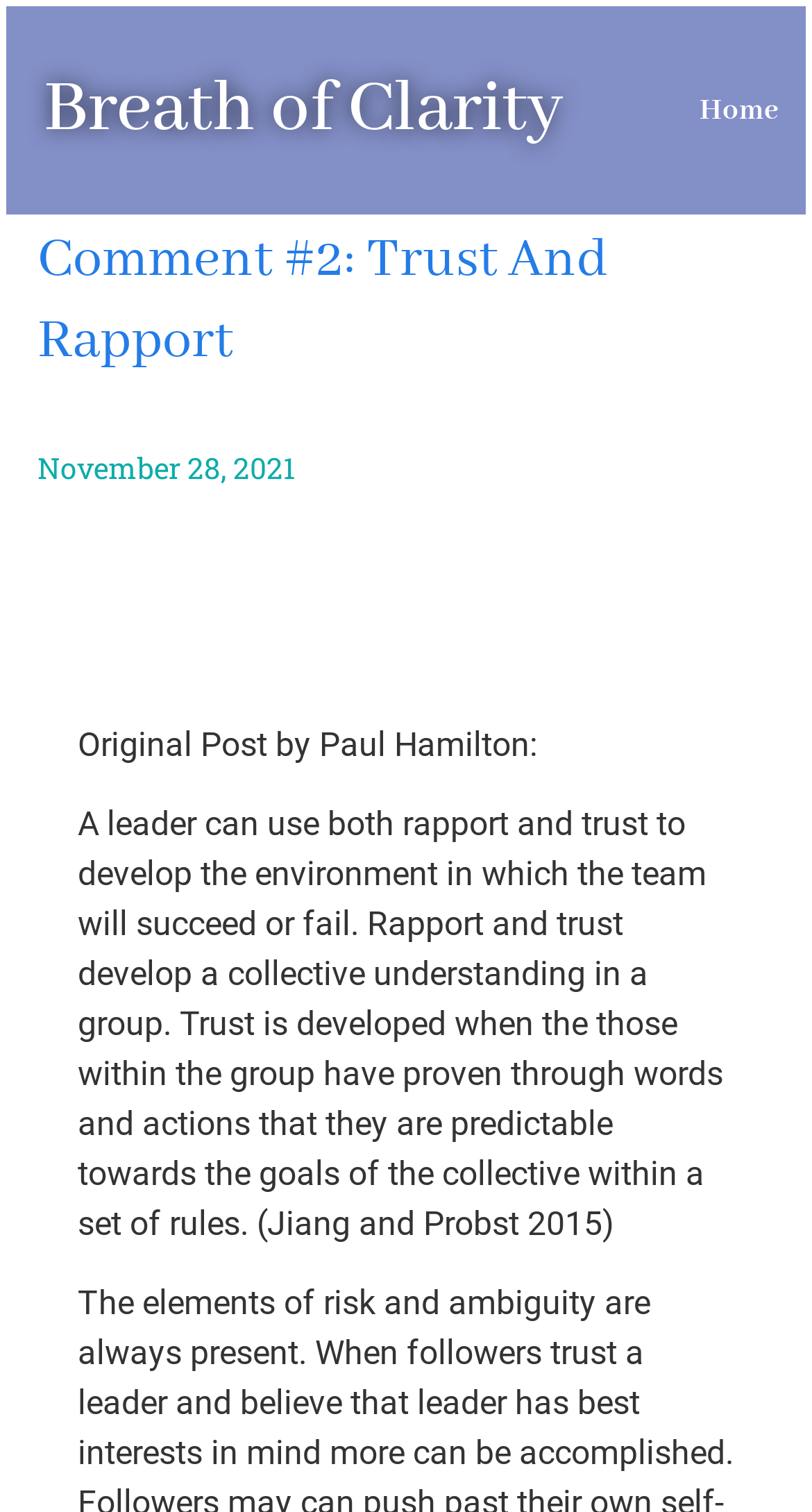What is the date of the original post?
Give a single word or phrase as your answer by examining the image.

November 28, 2021